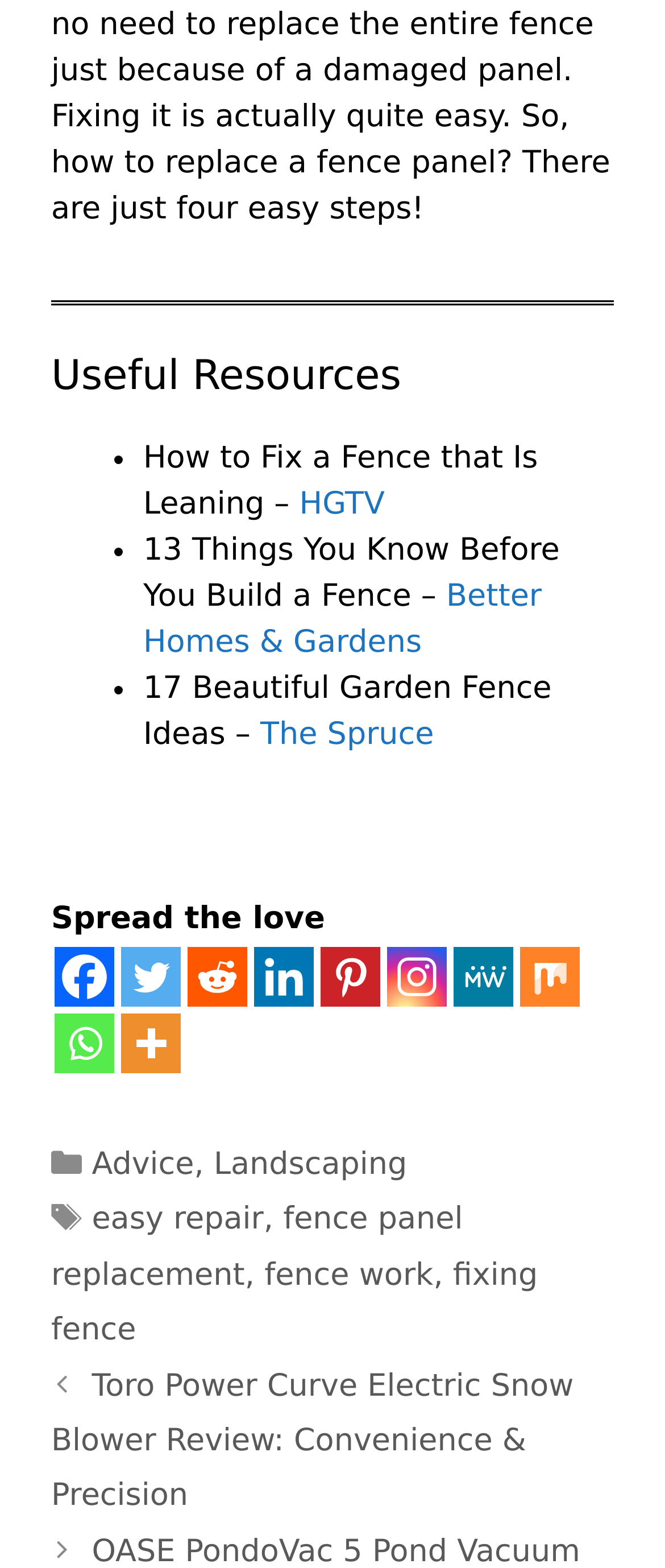Provide a one-word or brief phrase answer to the question:
What is the topic of the first resource?

Fence repair